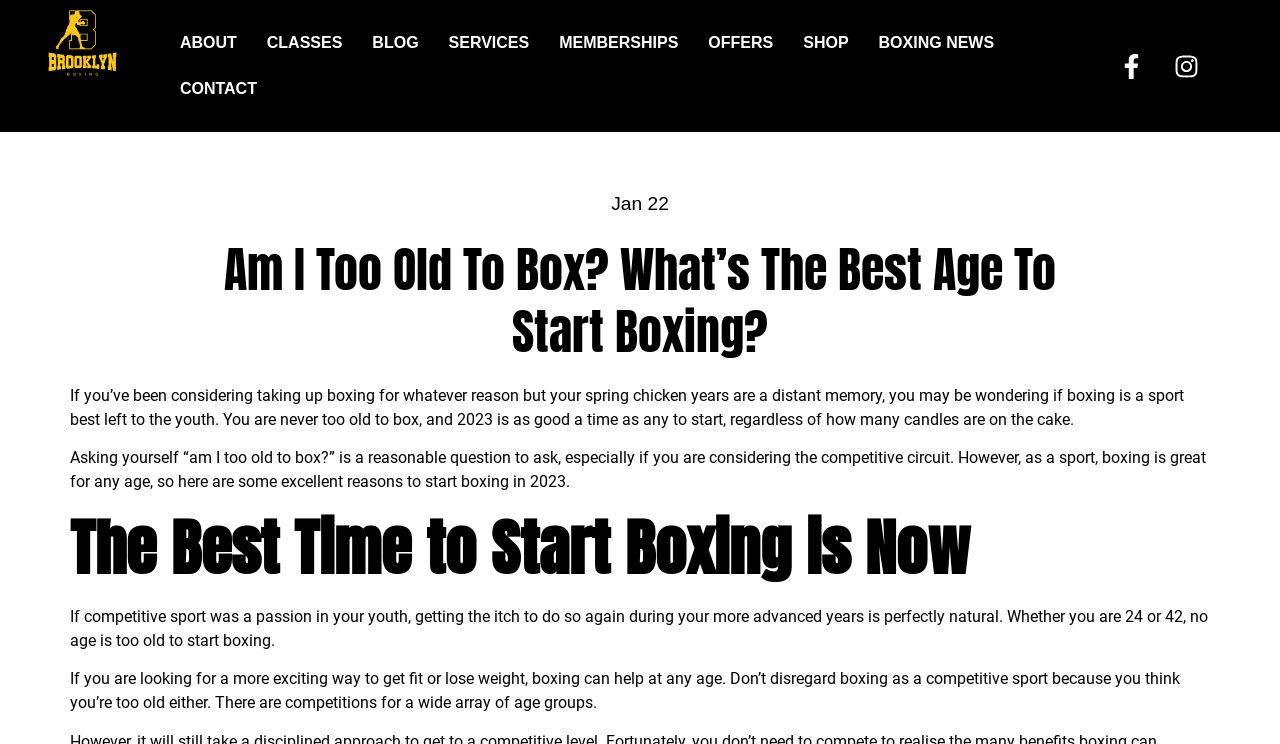For the following element description, predict the bounding box coordinates in the format (top-left x, top-left y, bottom-right x, bottom-right y). All values should be floating point numbers between 0 and 1. Description: About

[0.129, 0.027, 0.197, 0.089]